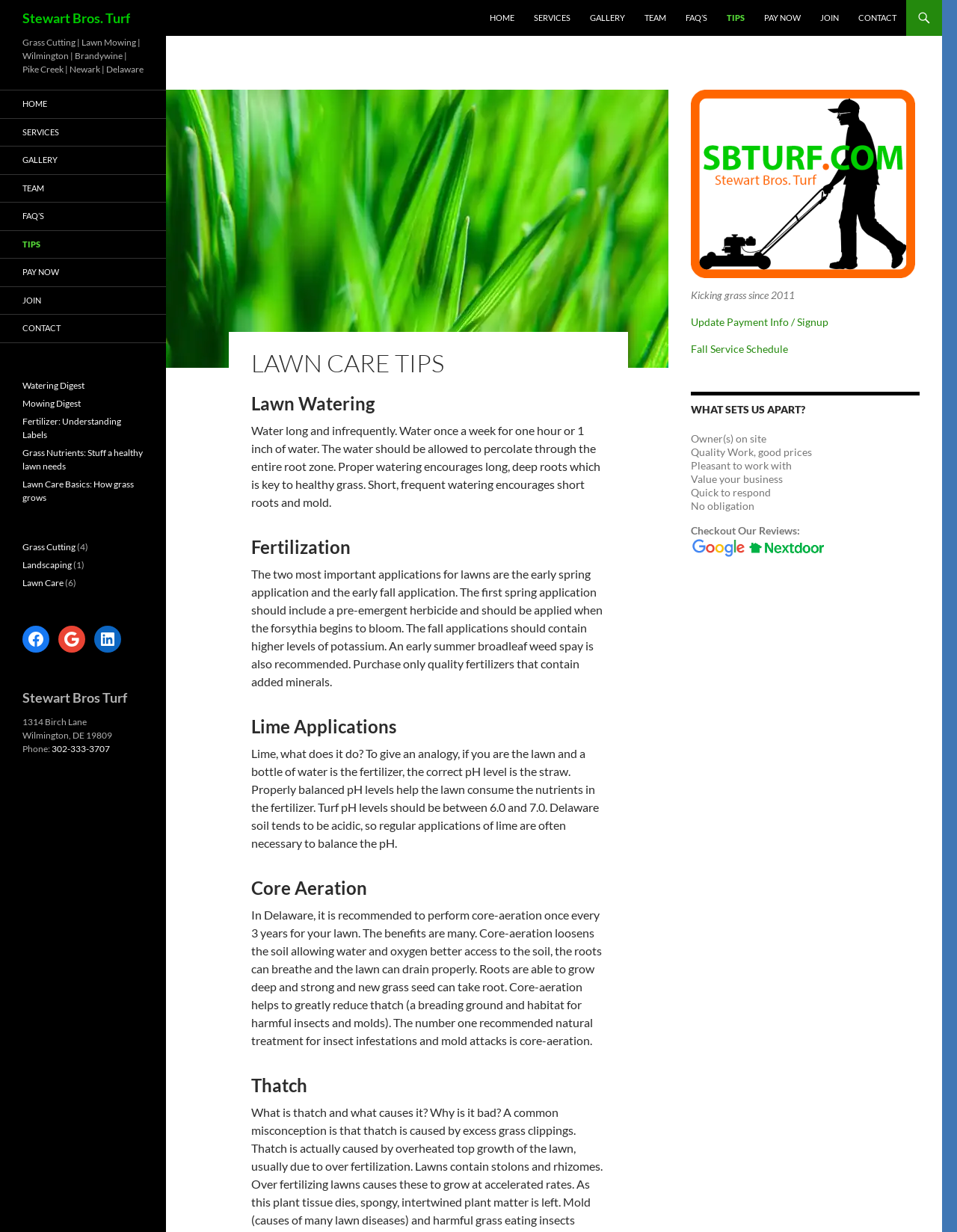From the details in the image, provide a thorough response to the question: What is the purpose of lime applications?

The purpose of lime applications can be found in the section about 'Lime Applications' on the webpage, where it says 'Properly balanced pH levels help the lawn consume the nutrients in the fertilizer. Turf pH levels should be between 6.0 and 7.0. Delaware soil tends to be acidic, so regular applications of lime are often necessary to balance the pH'.